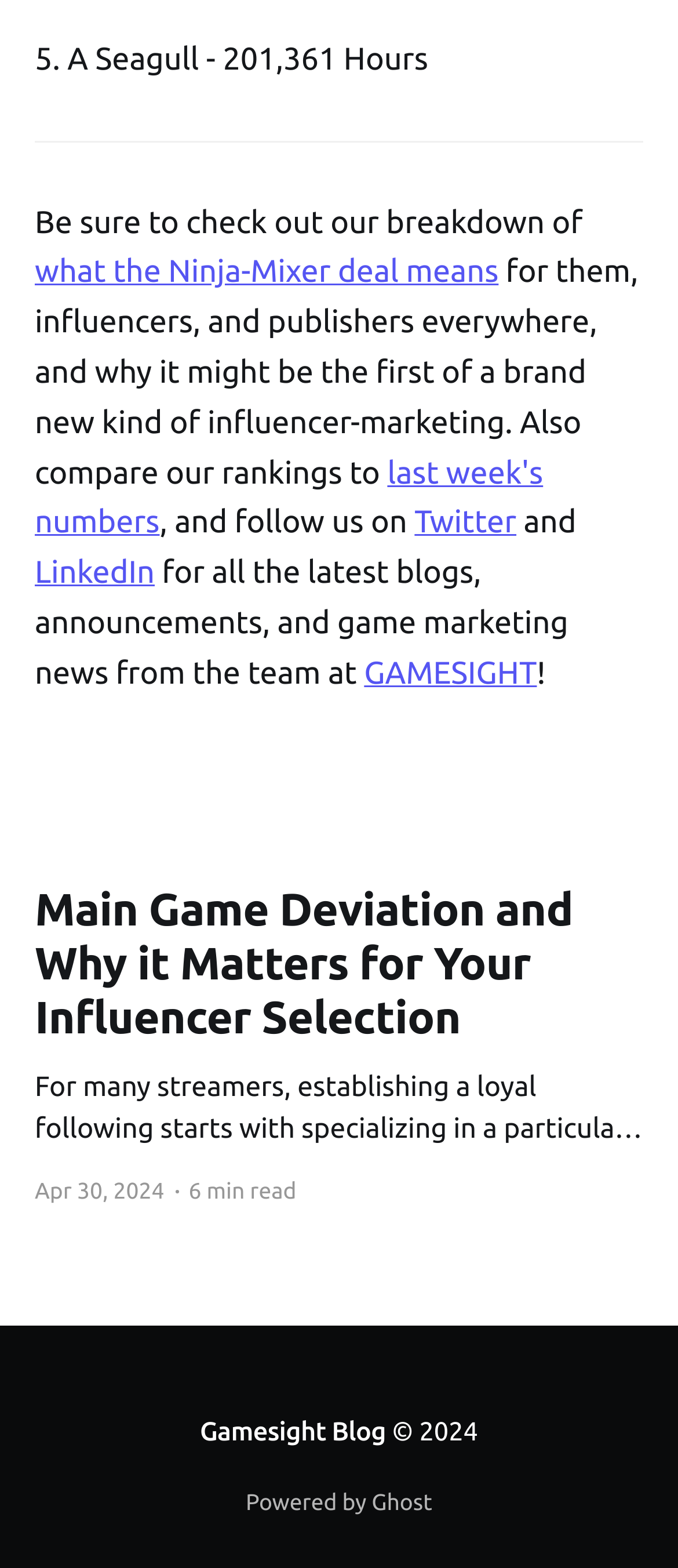Provide a brief response to the question using a single word or phrase: 
What is the year of the copyright?

2024